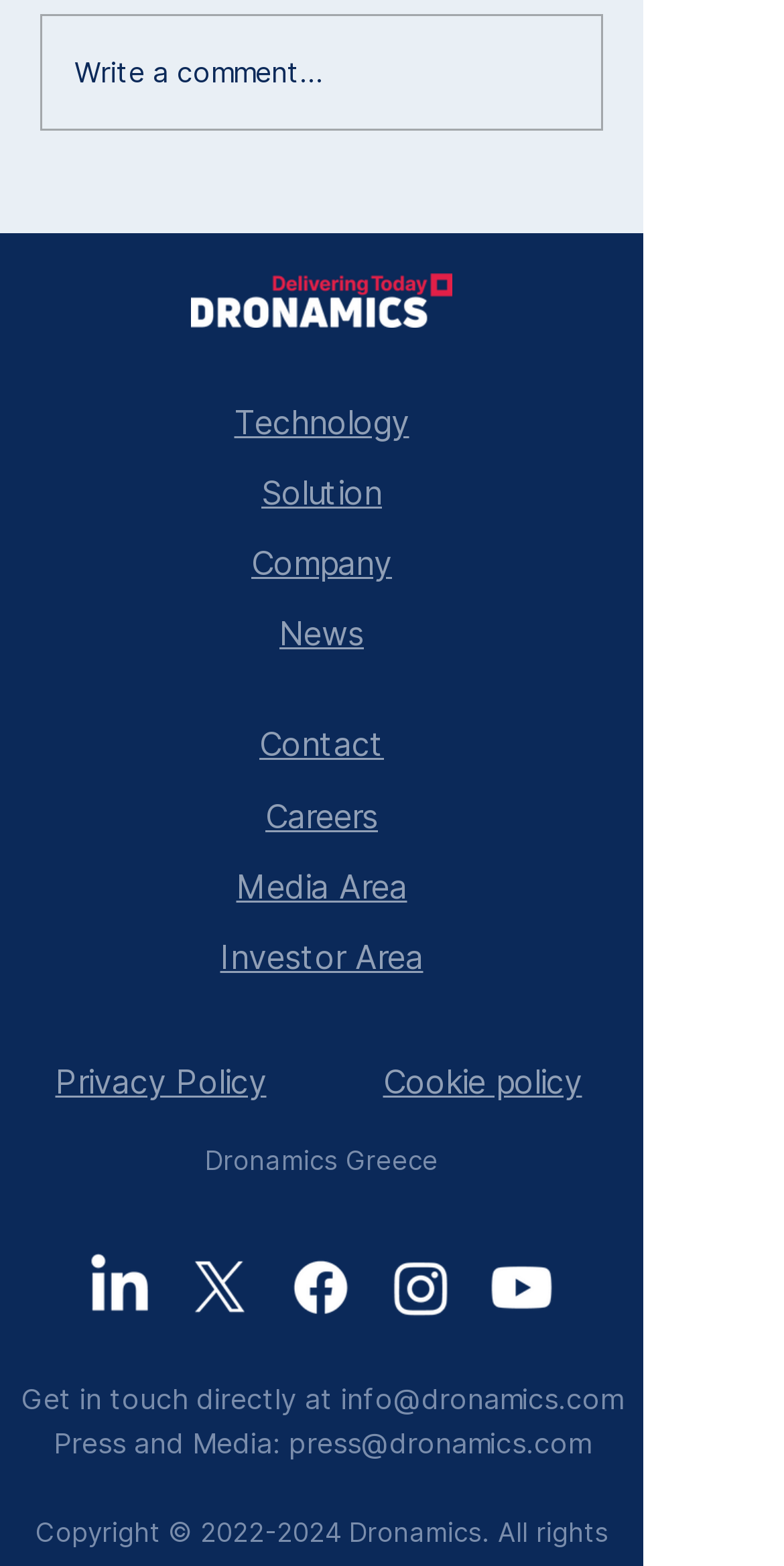What is the email address for press and media?
Can you offer a detailed and complete answer to this question?

I found the 'Press and Media:' text and the corresponding email address 'press@dronamics.com' linked to it.